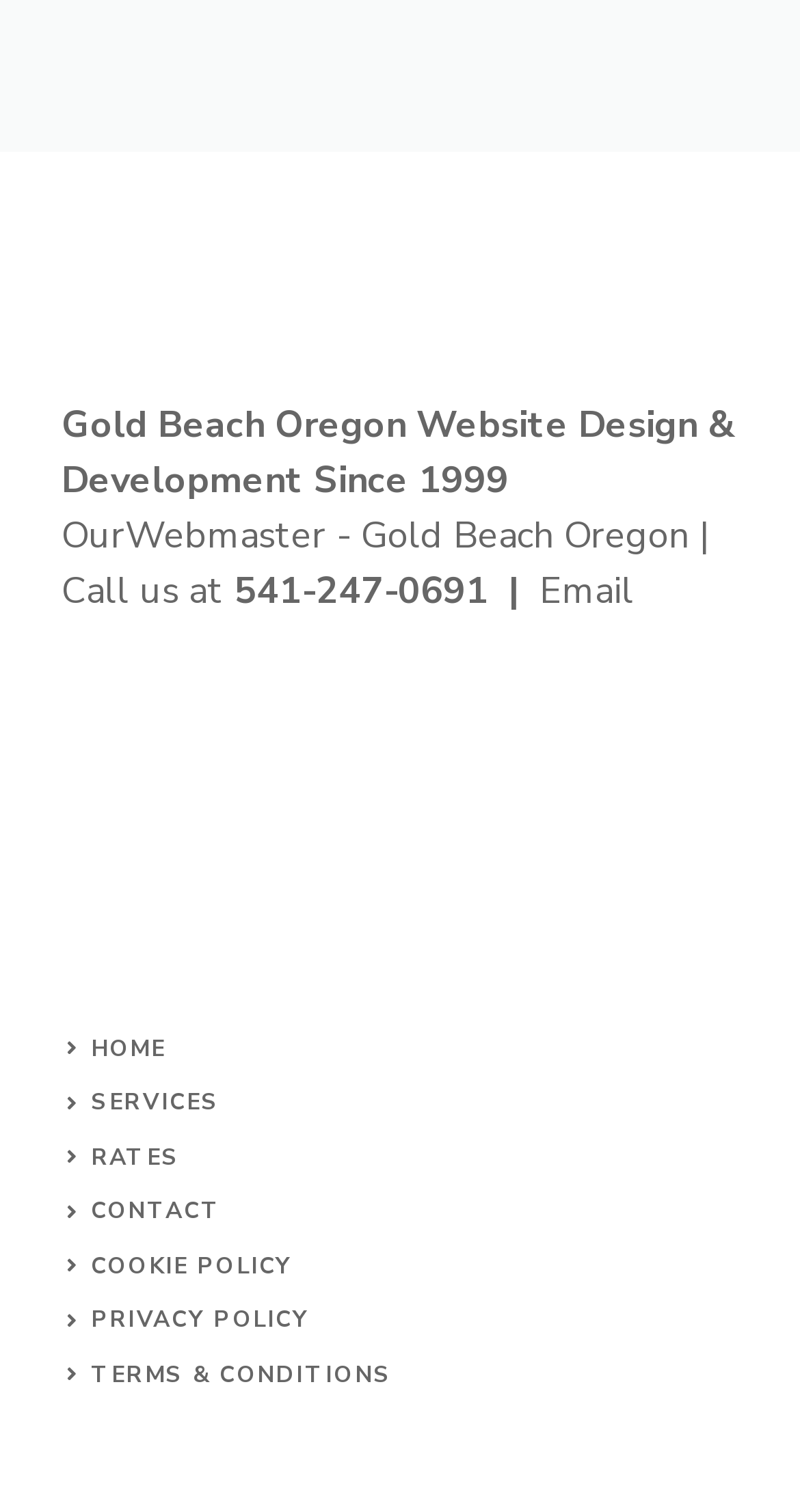Pinpoint the bounding box coordinates of the clickable element to carry out the following instruction: "check our rates."

[0.114, 0.755, 0.225, 0.775]